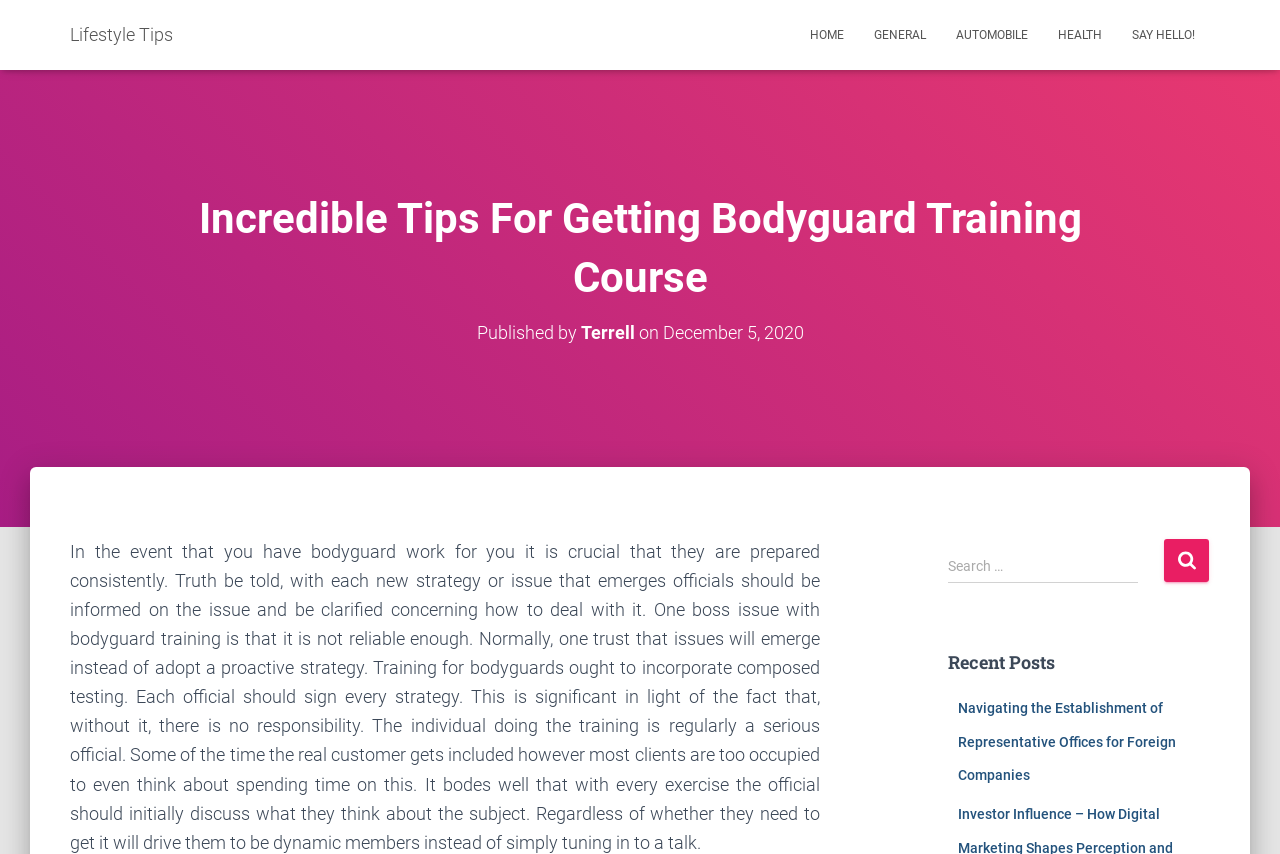What is the topic of the article?
Based on the visual, give a brief answer using one word or a short phrase.

Bodyguard training